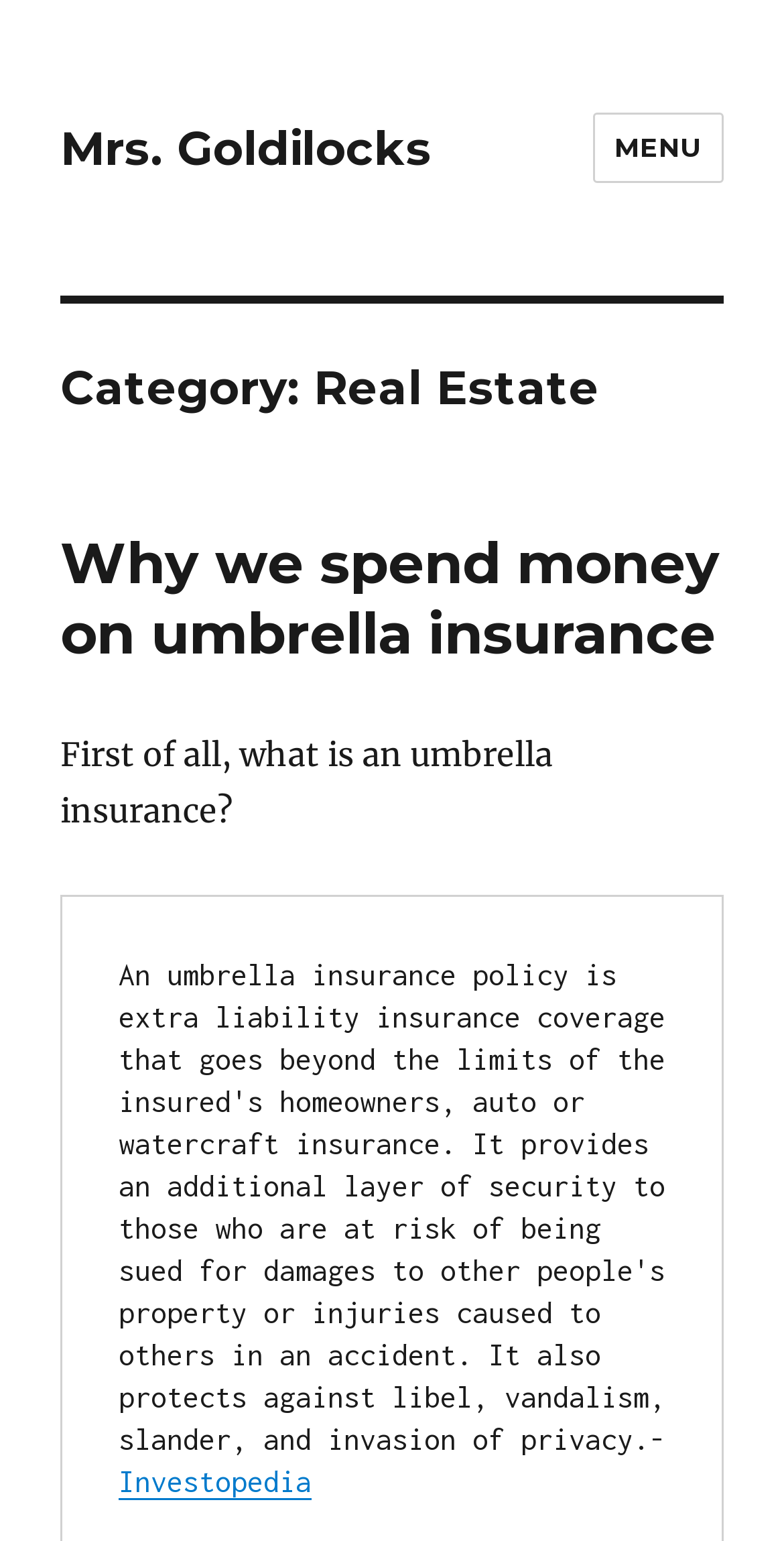Respond to the question below with a single word or phrase: Is the menu expanded on the webpage?

No